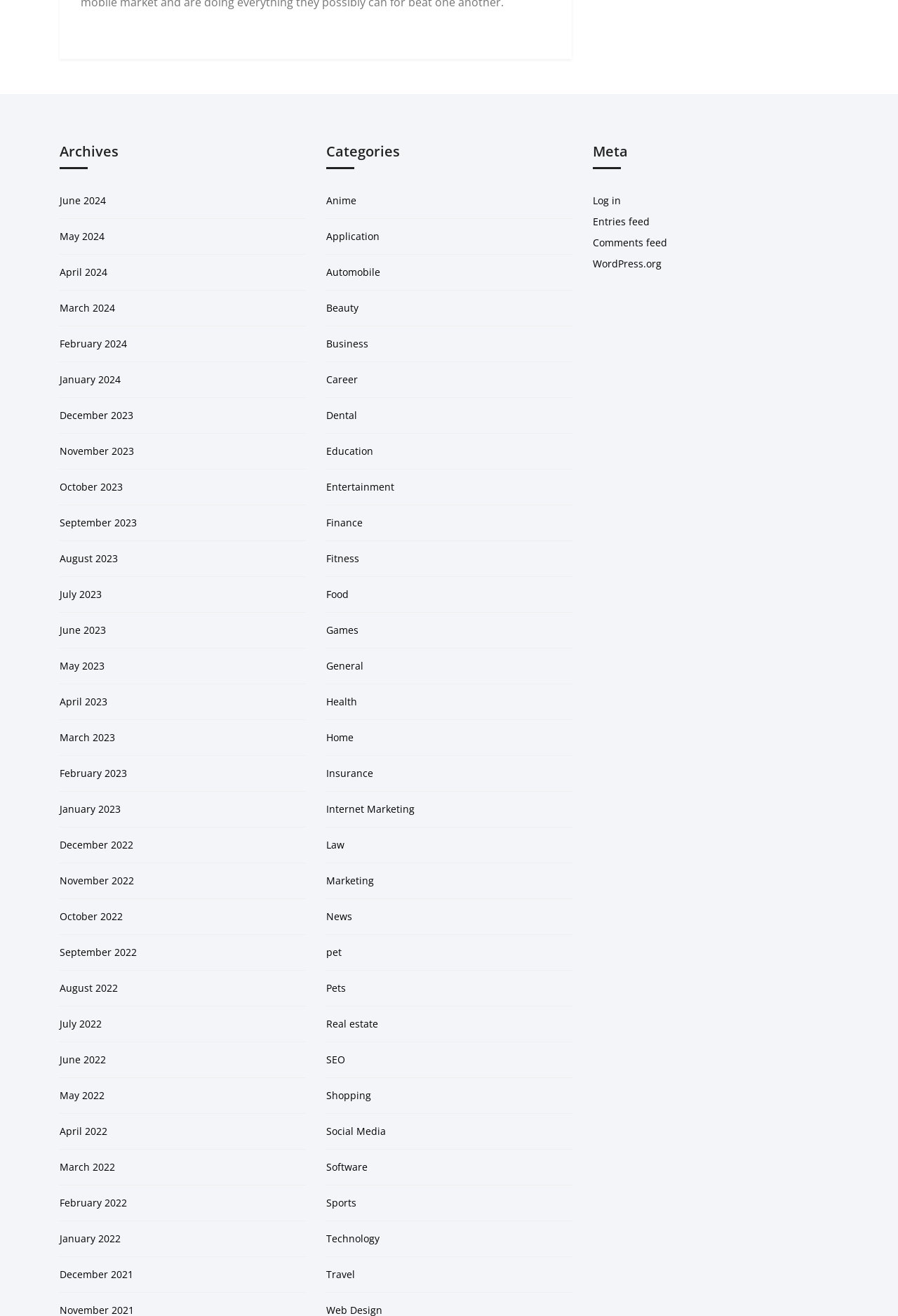How many headings are present on the webpage?
Make sure to answer the question with a detailed and comprehensive explanation.

I identified three headings on the webpage: 'Archives', 'Categories', and 'Meta'. These headings are distinct and separate from each other.